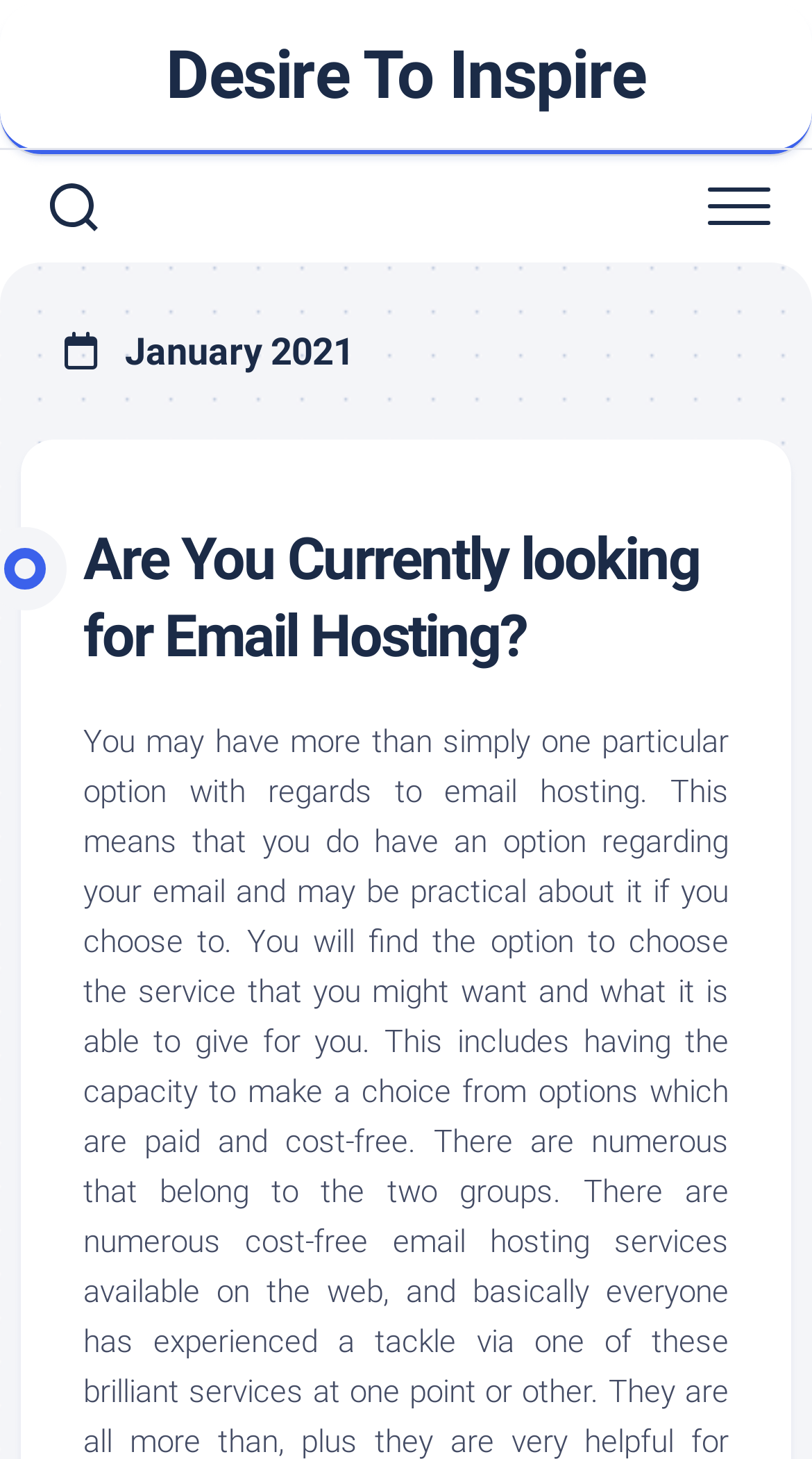Identify the bounding box of the UI element described as follows: "Expand Menu". Provide the coordinates as four float numbers in the range of 0 to 1 [left, top, right, bottom].

[0.821, 0.106, 1.0, 0.18]